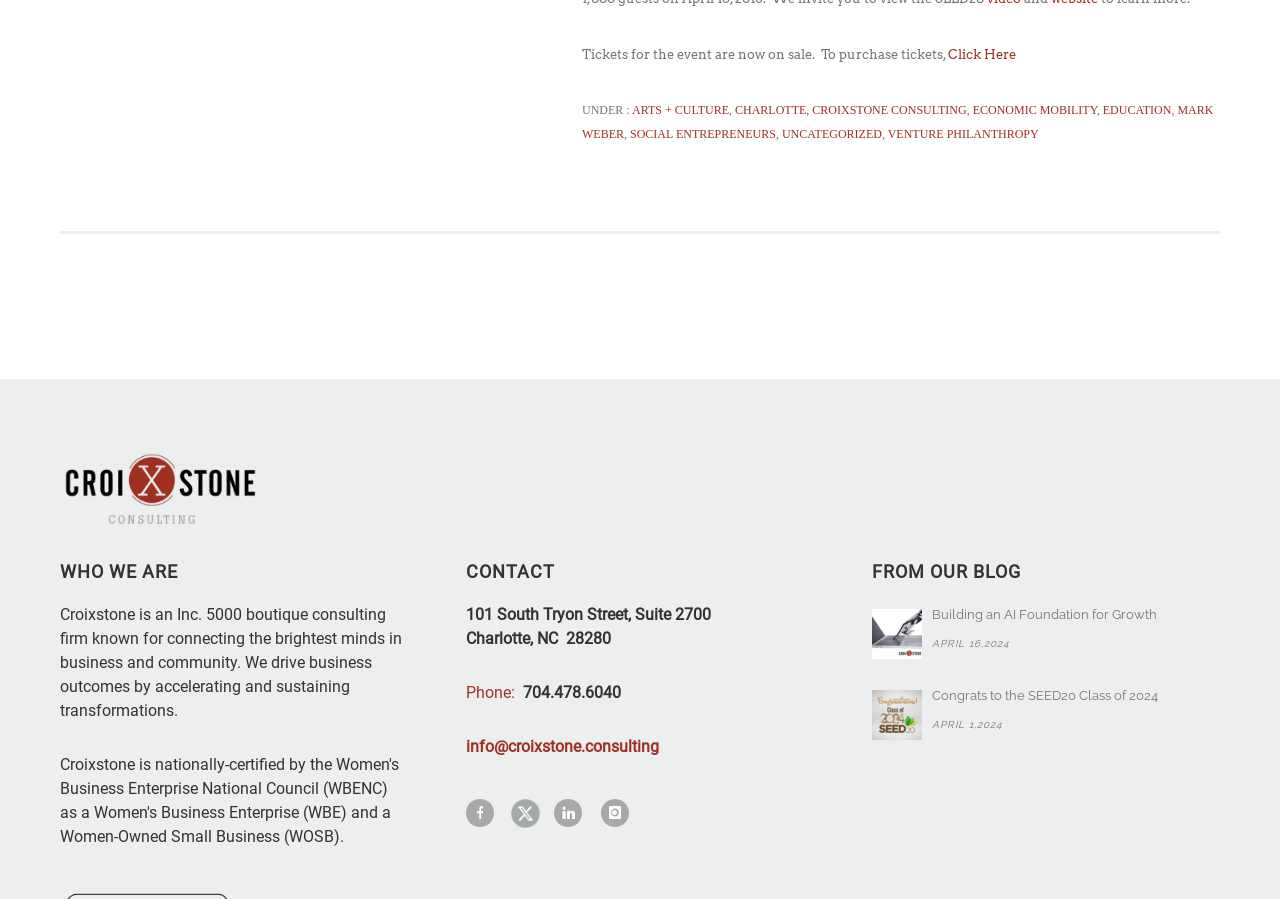Provide the bounding box coordinates of the HTML element described by the text: "Charlotte, NC 28280".

[0.364, 0.7, 0.477, 0.721]